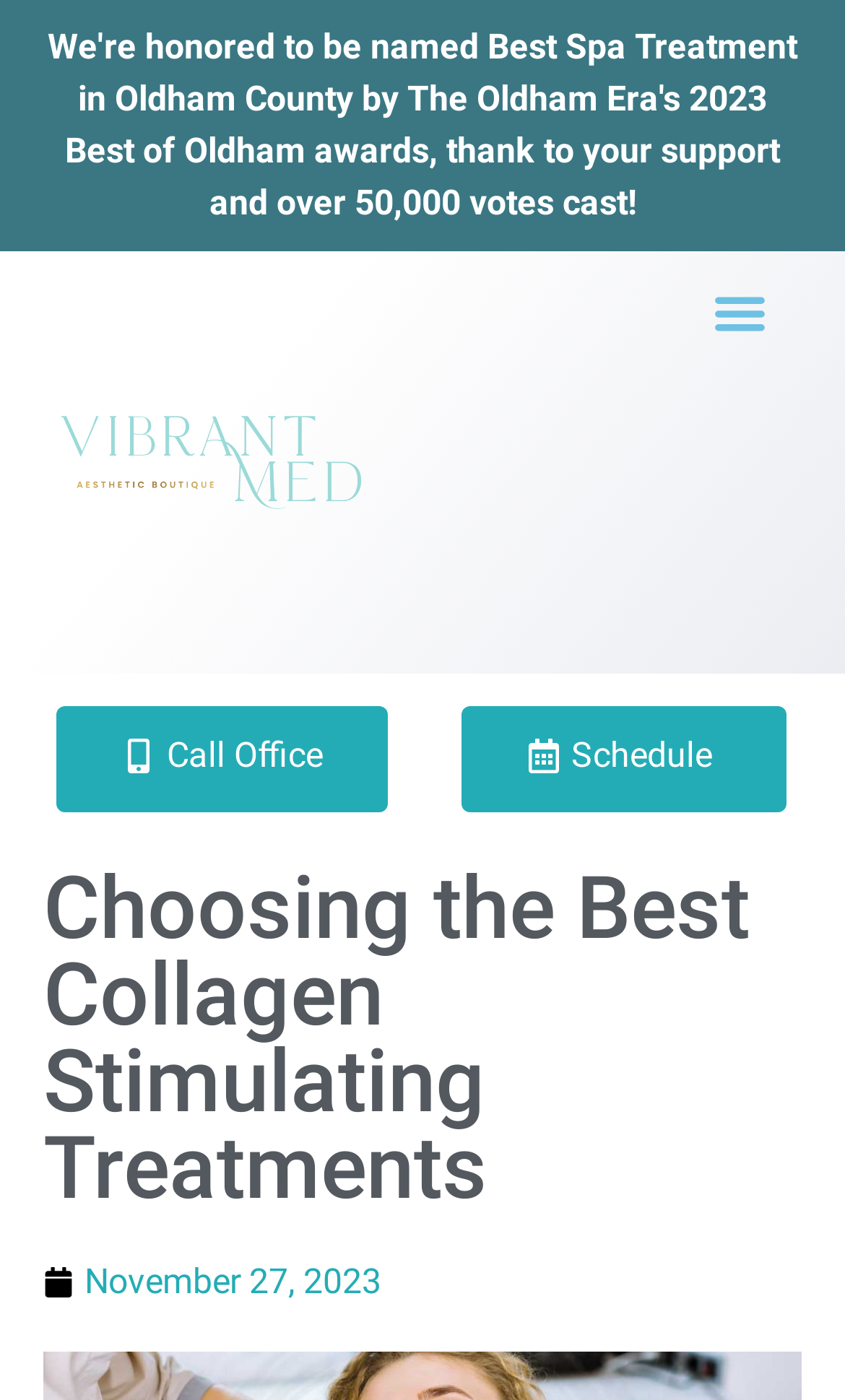What is the topic of the webpage?
Look at the image and respond with a single word or a short phrase.

Collagen Stimulating Treatments